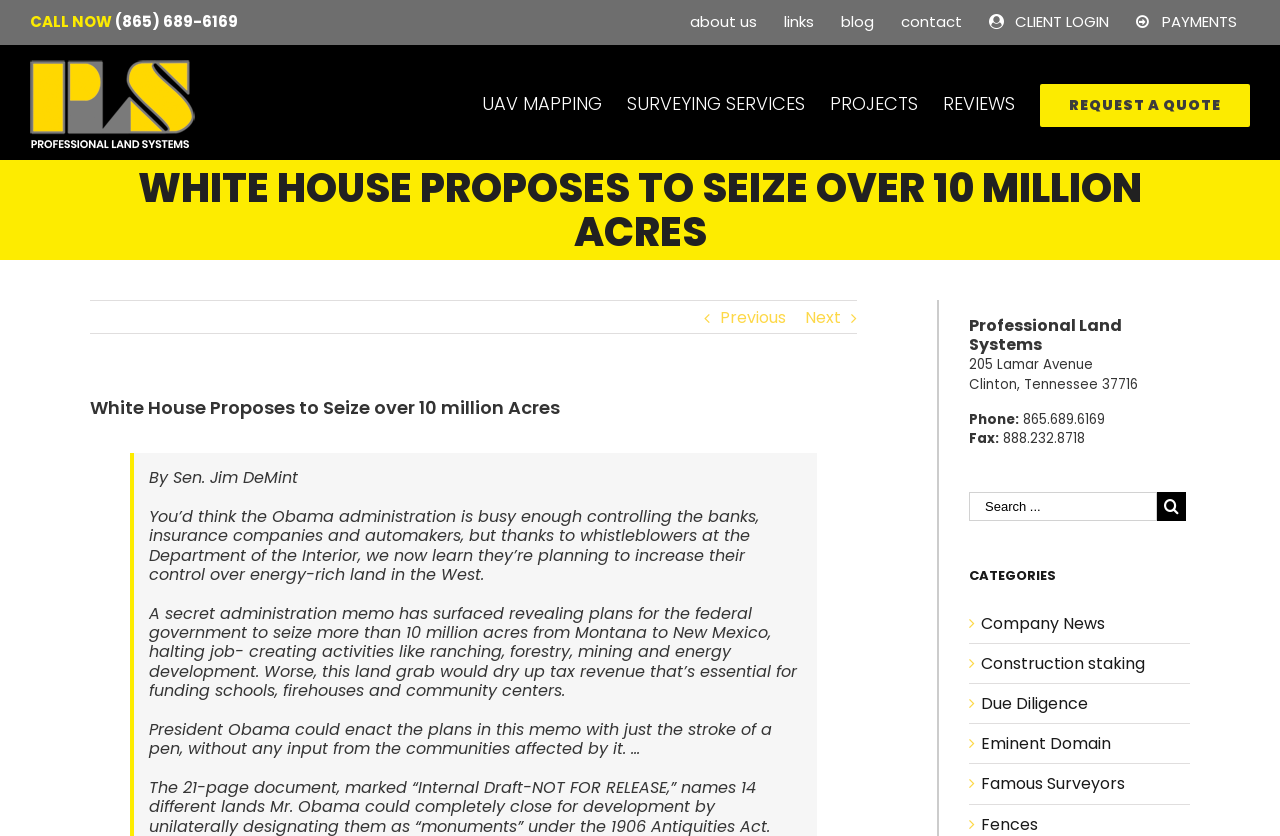Given the element description The Washington Times, predict the bounding box coordinates for the UI element in the webpage screenshot. The format should be (top-left x, top-left y, bottom-right x, bottom-right y), and the values should be between 0 and 1.

[0.648, 0.054, 0.717, 0.19]